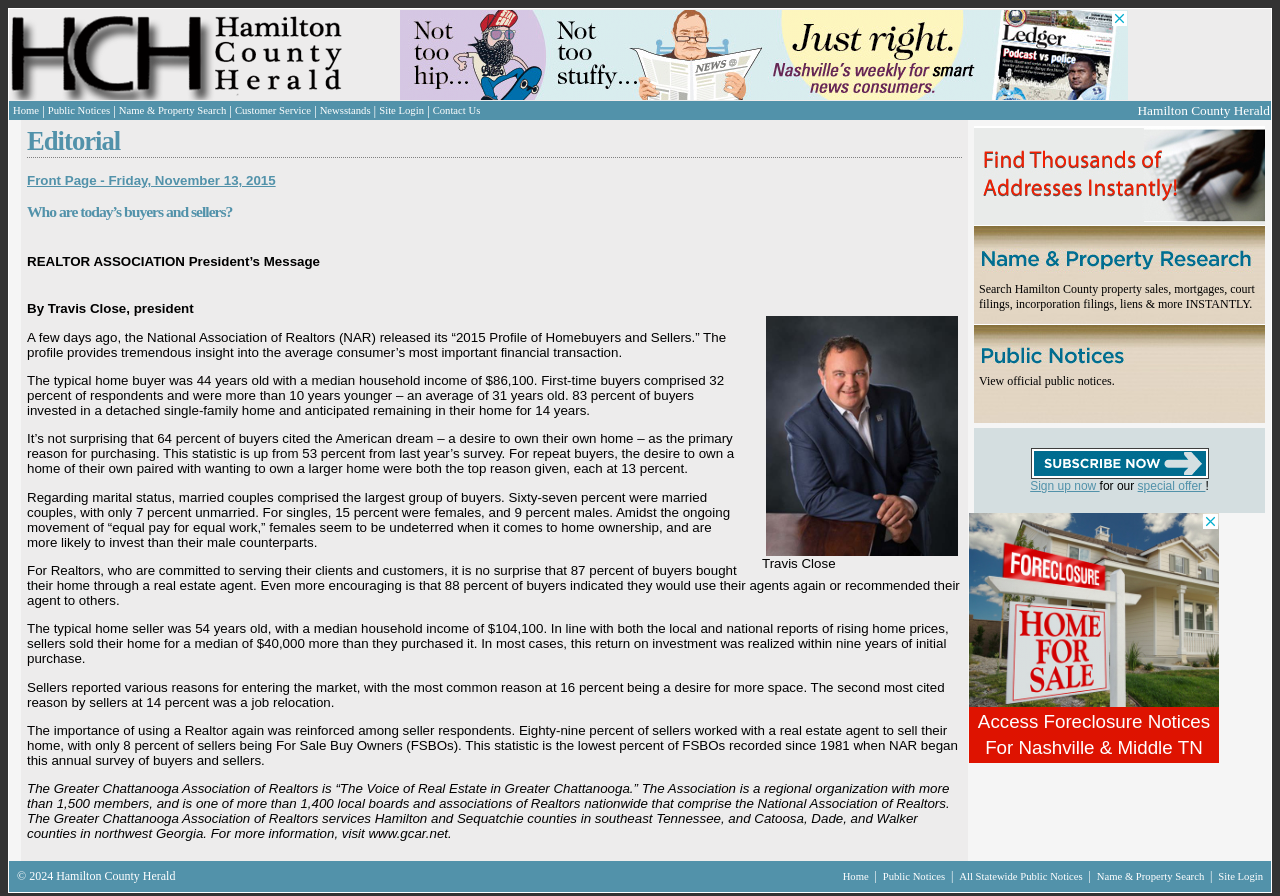Identify the coordinates of the bounding box for the element that must be clicked to accomplish the instruction: "Click on Home".

[0.008, 0.114, 0.033, 0.133]